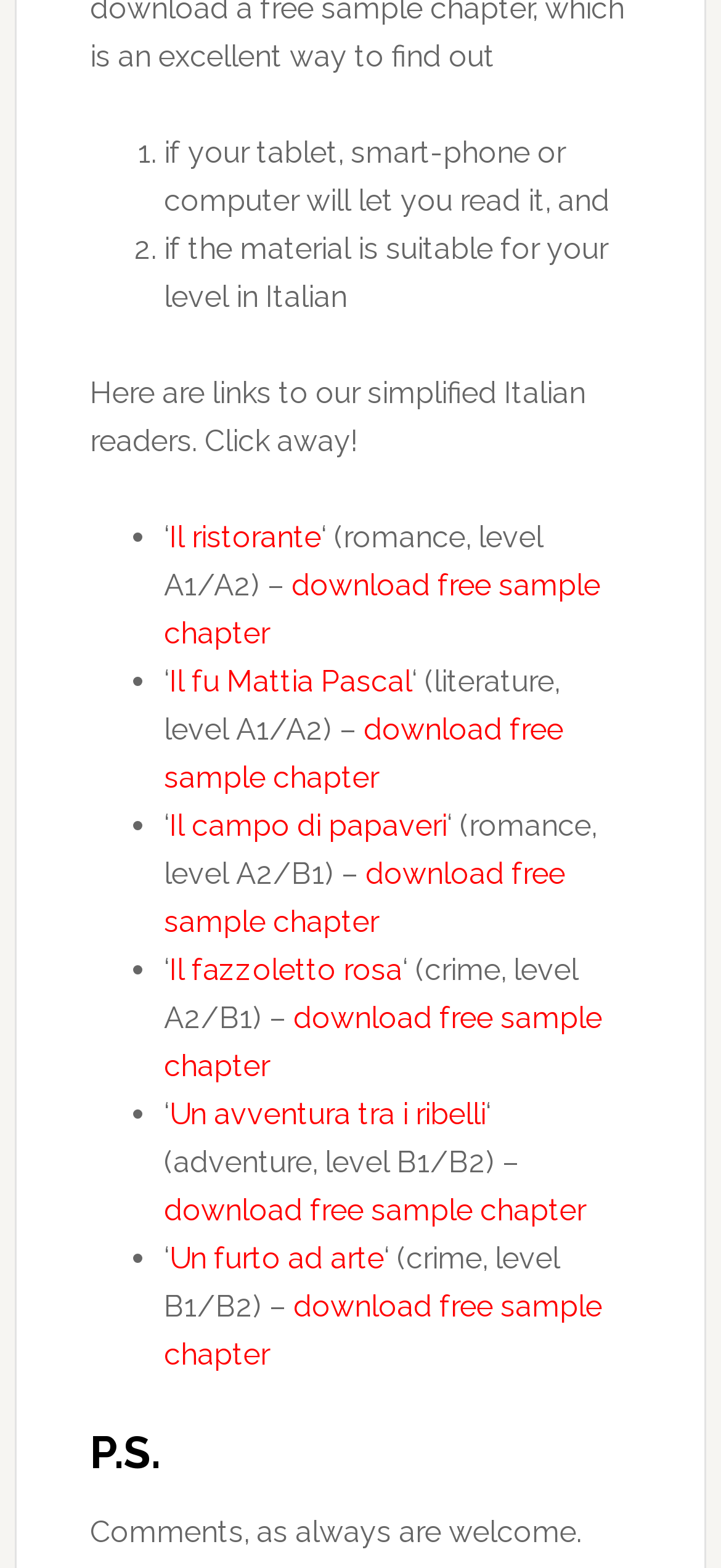Highlight the bounding box coordinates of the element that should be clicked to carry out the following instruction: "Check 'Un furto ad arte'". The coordinates must be given as four float numbers ranging from 0 to 1, i.e., [left, top, right, bottom].

[0.235, 0.791, 0.533, 0.813]